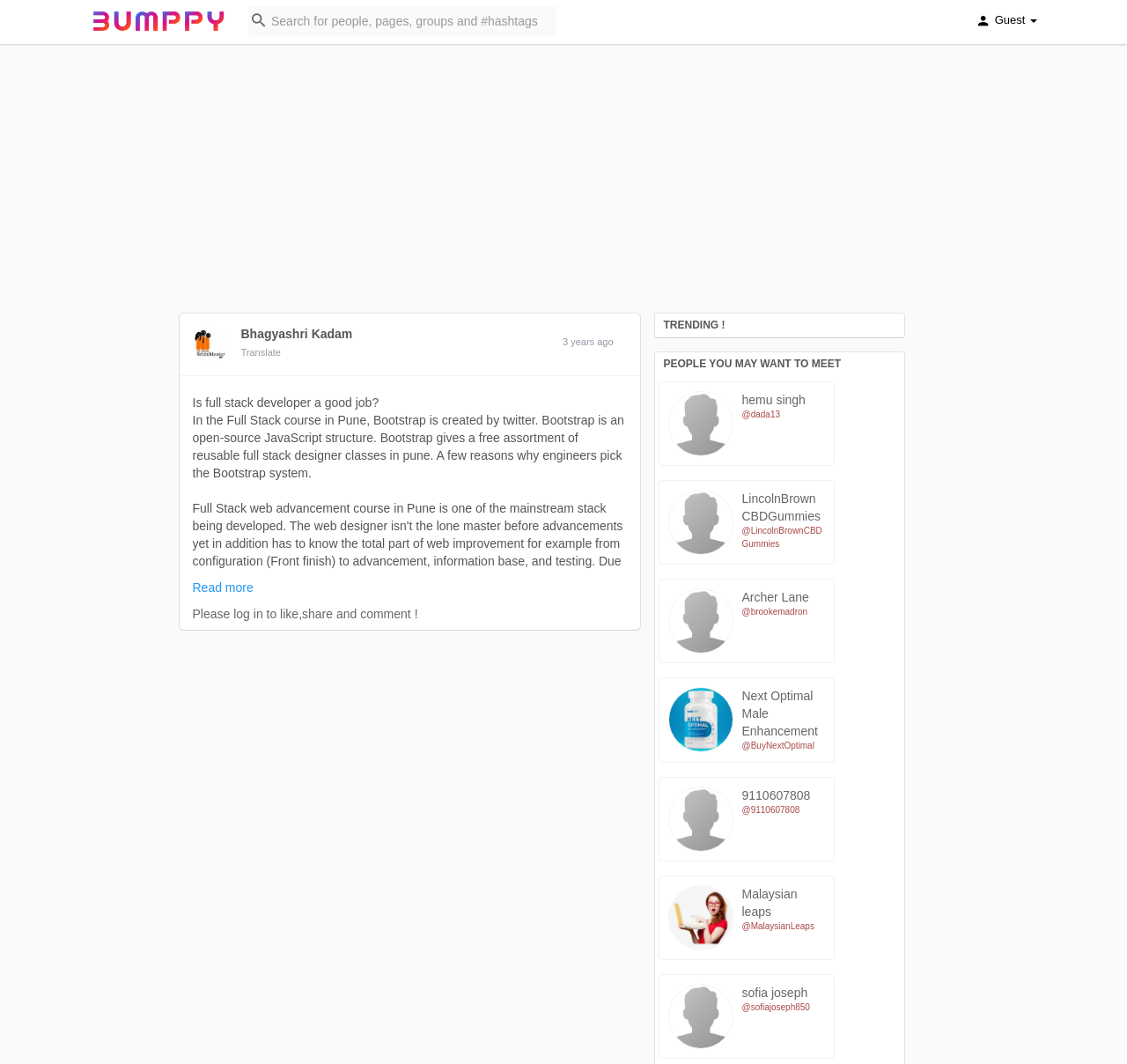Provide an in-depth caption for the elements present on the webpage.

This webpage appears to be a social media or networking platform, with a focus on profiles and connections. At the top left, there is a logo, "Bumppy Logo", accompanied by a search bar where users can search for people, pages, groups, and hashtags. To the right of the search bar, there is a button with a guest icon, indicating that the user is not logged in.

Below the search bar, there is a large advertisement iframe taking up a significant portion of the page. To the left of the advertisement, there is a profile picture of Bhagyashri Kadam, with a link to her profile and a brief description.

The main content of the page is divided into two sections. The left section contains a heading "Is full stack developer a good job?" followed by a lengthy text describing the benefits of using Bootstrap, an open-source JavaScript structure, in full stack development. There is also a link to a full stack training course in Pune.

The right section is dedicated to trending topics and people the user may want to meet. There are five profiles displayed, each with a profile picture, name, and username. The profiles are arranged in a table layout, with each profile taking up a similar amount of space.

At the bottom of the page, there is a call-to-action to log in to like, share, and comment on posts. Overall, the webpage has a cluttered layout, with multiple elements competing for attention.